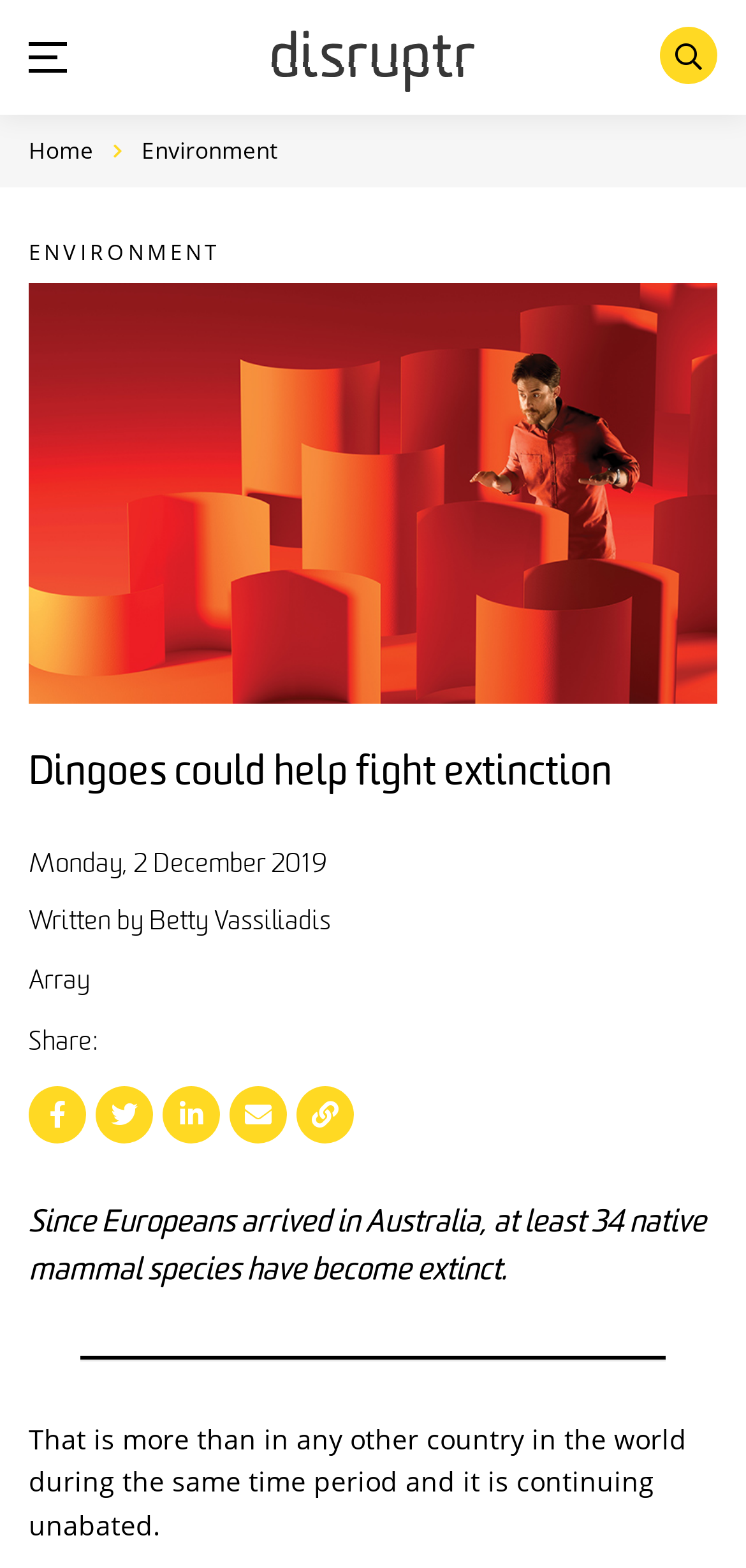Please look at the image and answer the question with a detailed explanation: What is the date of the article?

I found the date of the article by looking at the time element below the image of Professor Euan Ritchie, which displays the date 'Monday, 2 December 2019'.